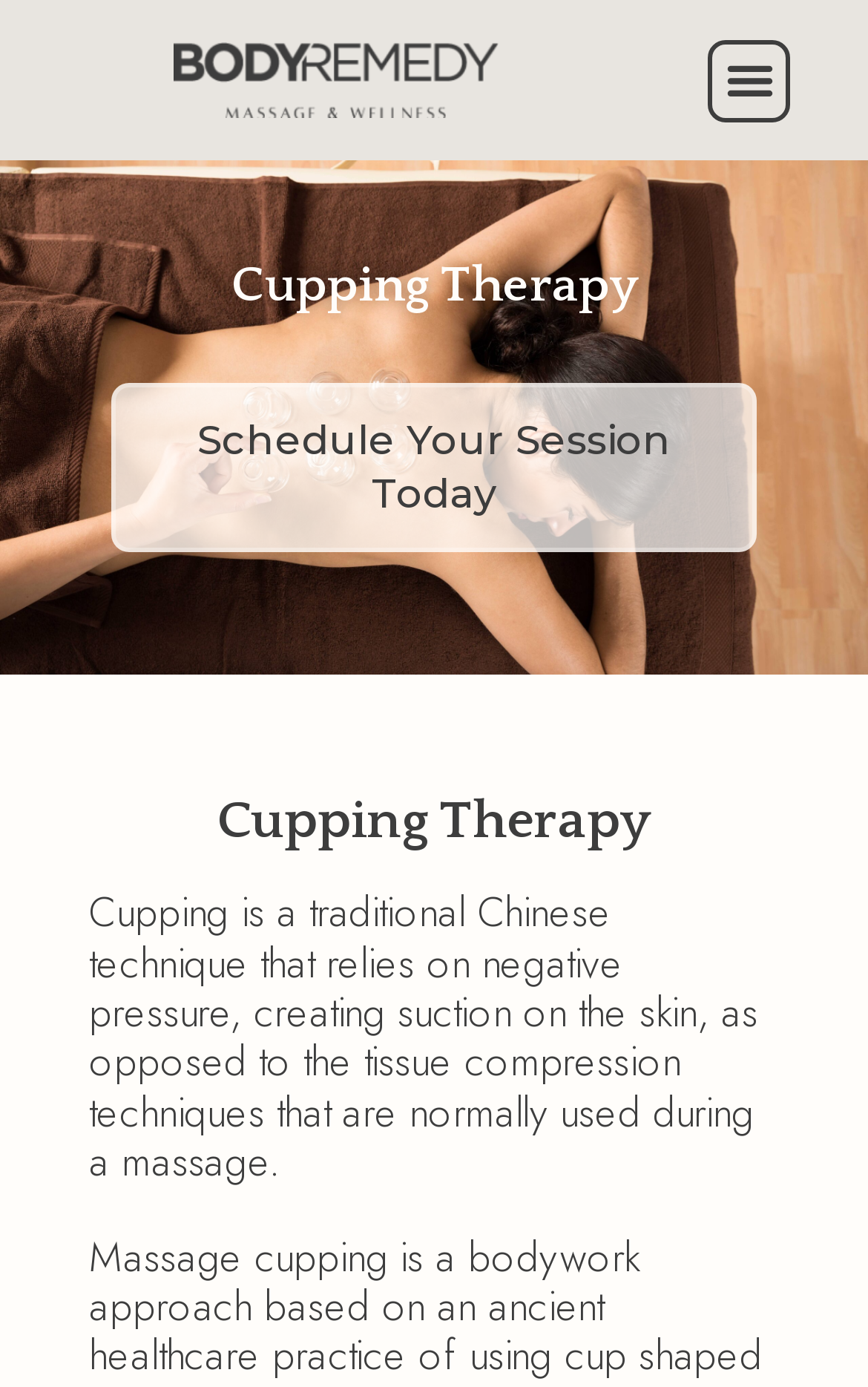Using the provided element description "Menu", determine the bounding box coordinates of the UI element.

[0.816, 0.028, 0.911, 0.087]